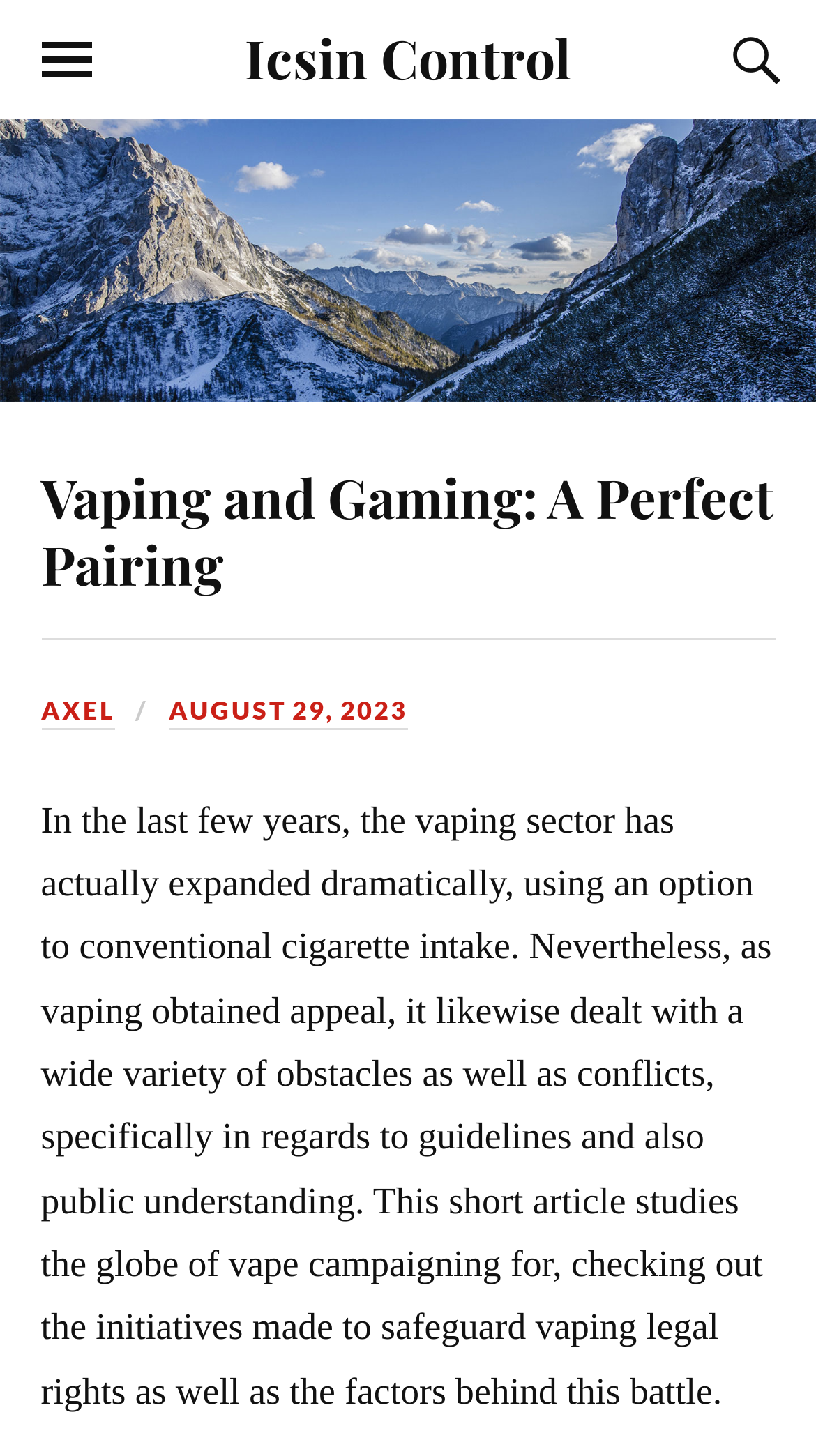Answer the following in one word or a short phrase: 
What is the main challenge faced by the vaping sector?

Regulations and public understanding